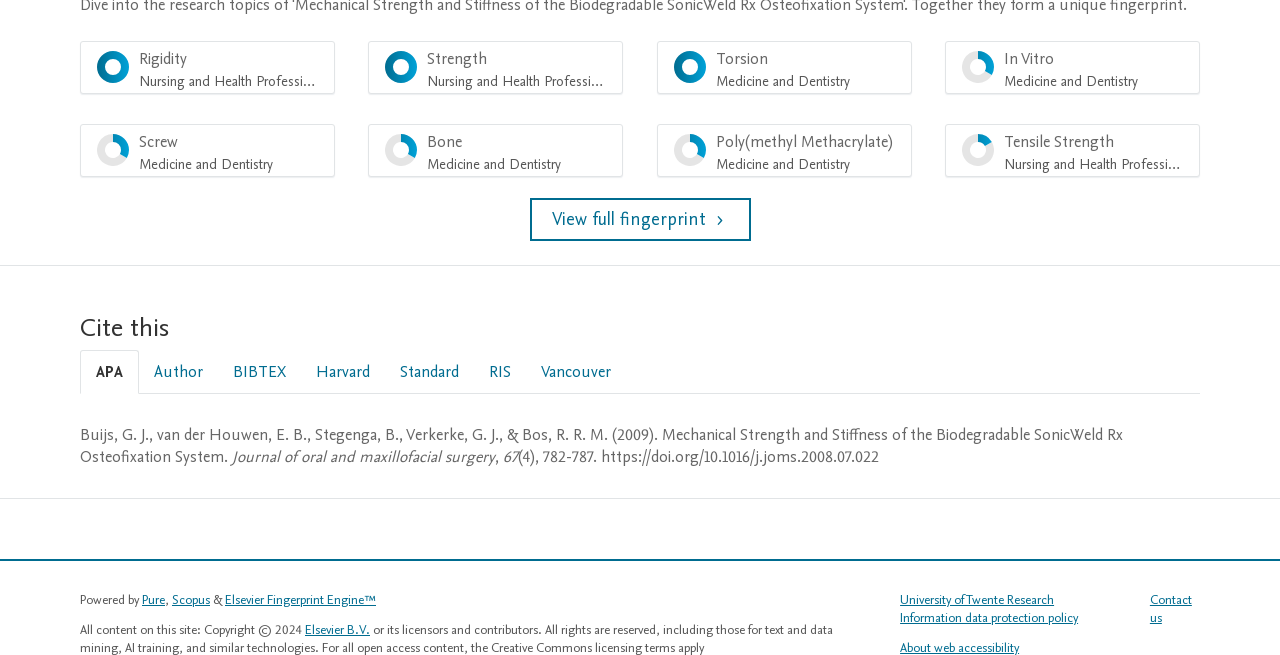Please examine the image and provide a detailed answer to the question: What is the name of the journal?

I found the answer by looking at the citation information in the 'Cite this' section, where the journal name is listed.